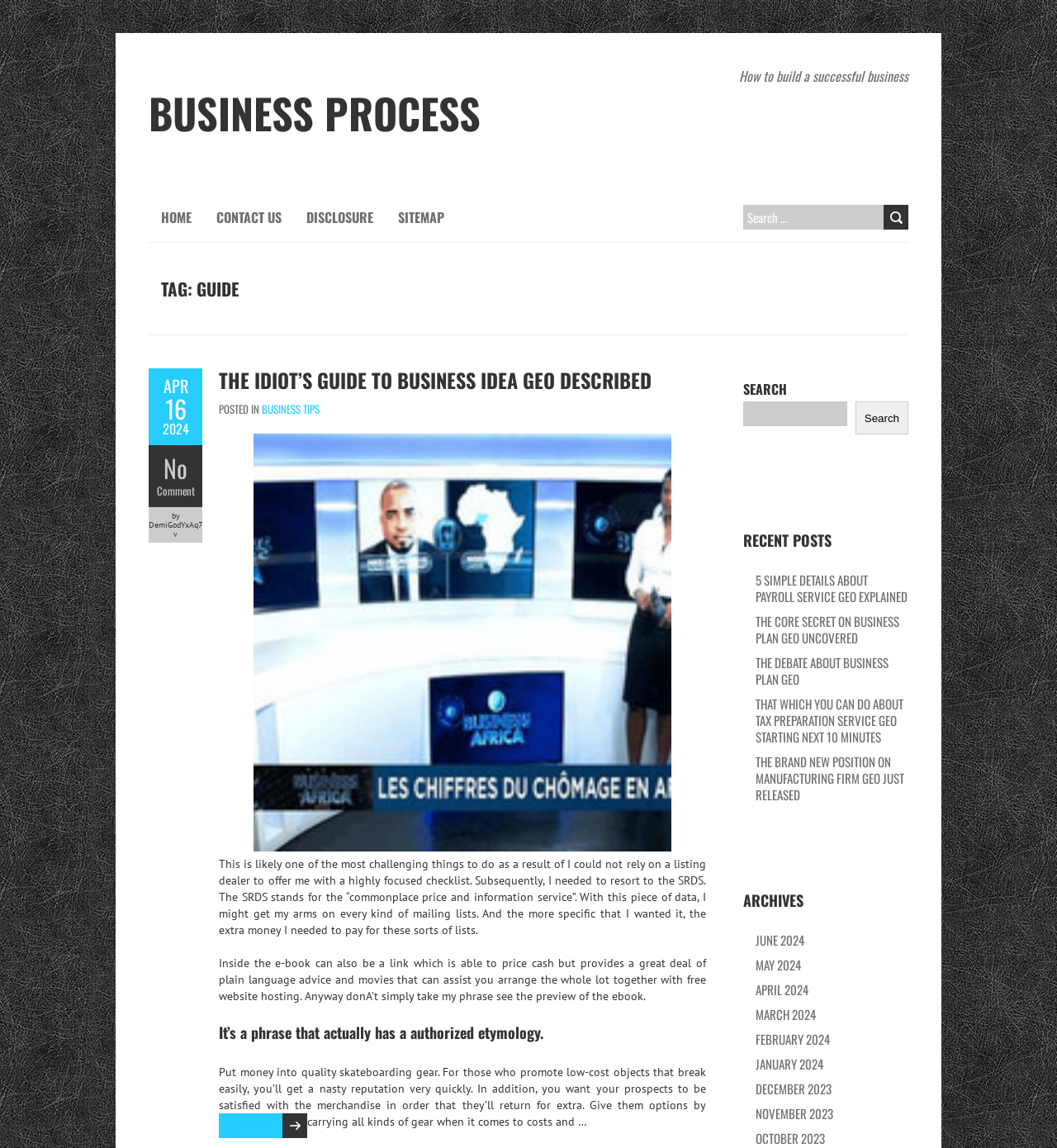Find the bounding box coordinates of the element's region that should be clicked in order to follow the given instruction: "Click on business tips". The coordinates should consist of four float numbers between 0 and 1, i.e., [left, top, right, bottom].

[0.248, 0.349, 0.302, 0.363]